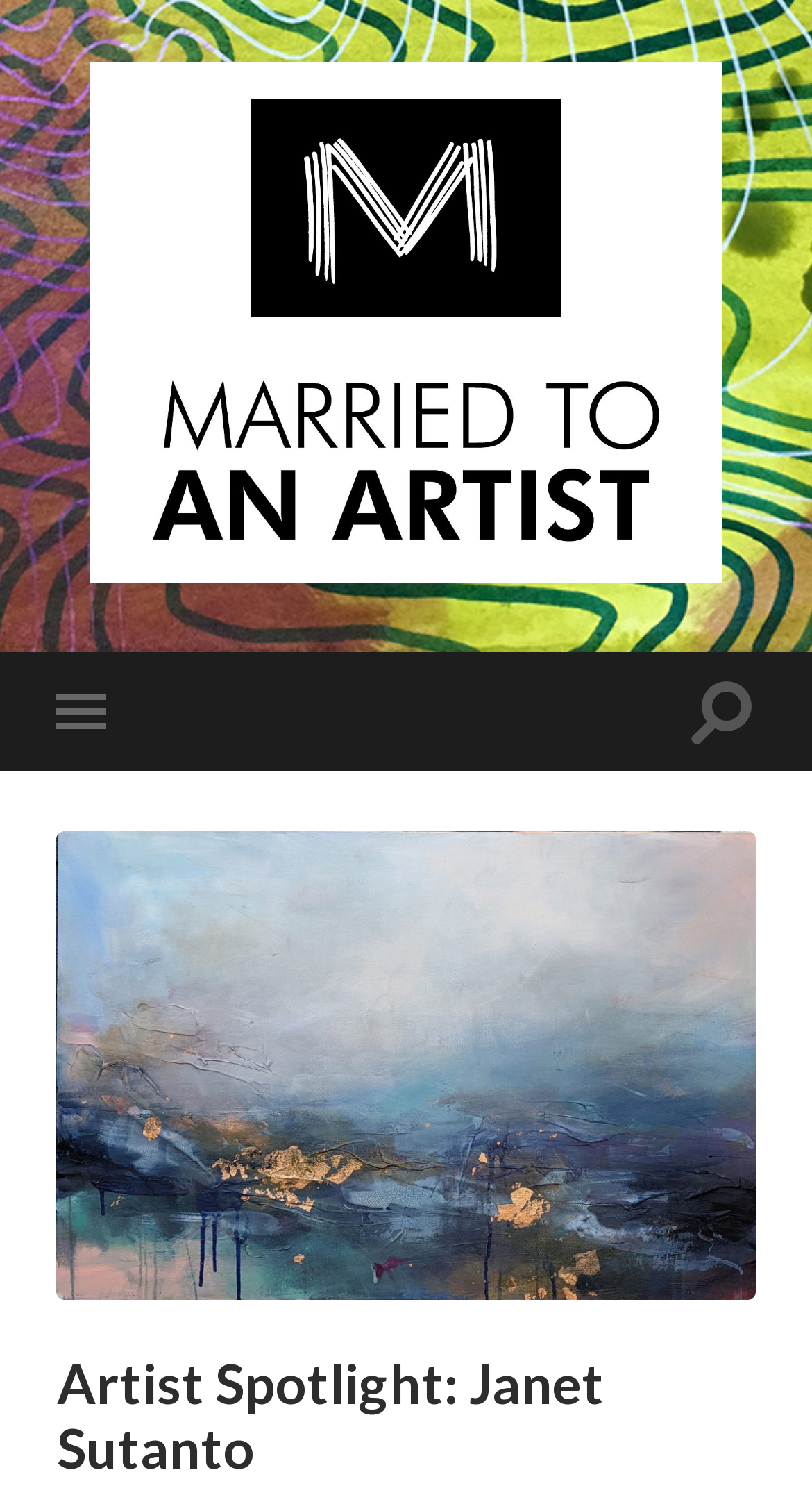Describe all the key features of the webpage in detail.

The webpage is dedicated to showcasing the artistic talents of Janet Sutanto, as part of the "Artist Spotlight" series. At the top-left corner, there is a link to "Married To An Artist" accompanied by an image, which takes up most of the top section of the page. 

On the top-right side, there are two buttons: "Toggle mobile menu" and "Toggle search field". The "Toggle search field" button is accompanied by a figure that spans the entire width of the page, containing a link and a heading that reads "Artist Spotlight: Janet Sutanto", which is positioned at the bottom of this figure.